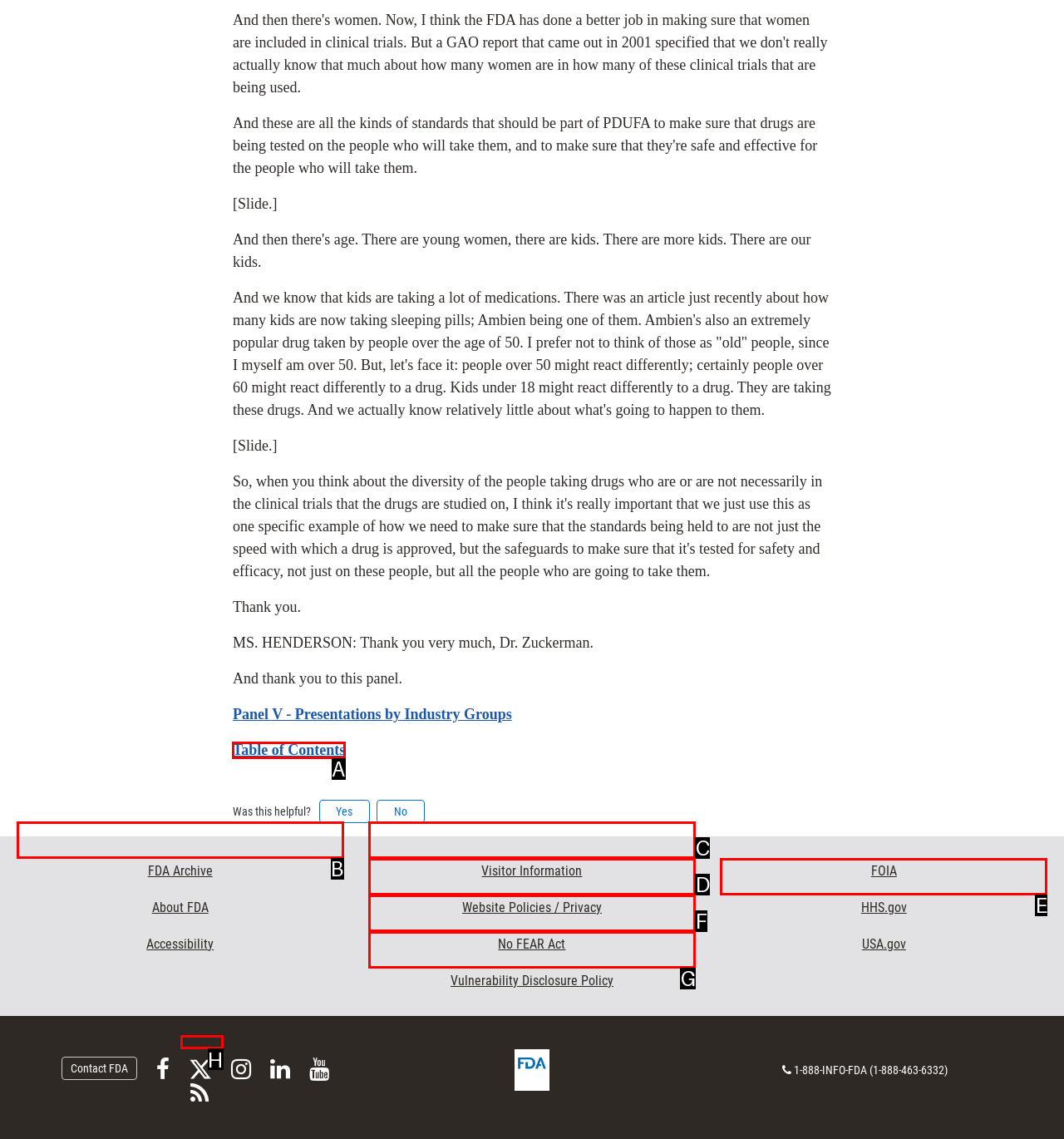Identify the HTML element that corresponds to the description: Vulnerability Disclosure Policy Provide the letter of the correct option directly.

G